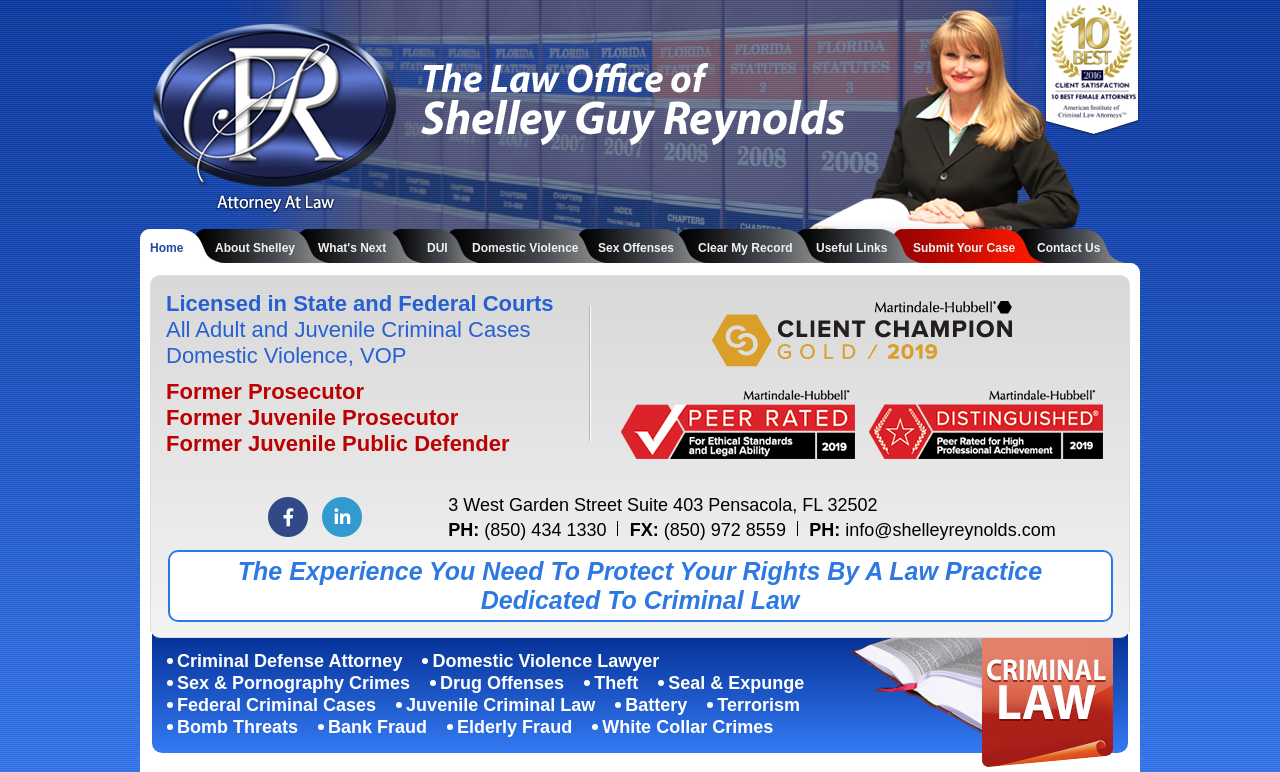Find the UI element described as: "DUI" and predict its bounding box coordinates. Ensure the coordinates are four float numbers between 0 and 1, [left, top, right, bottom].

[0.305, 0.297, 0.373, 0.341]